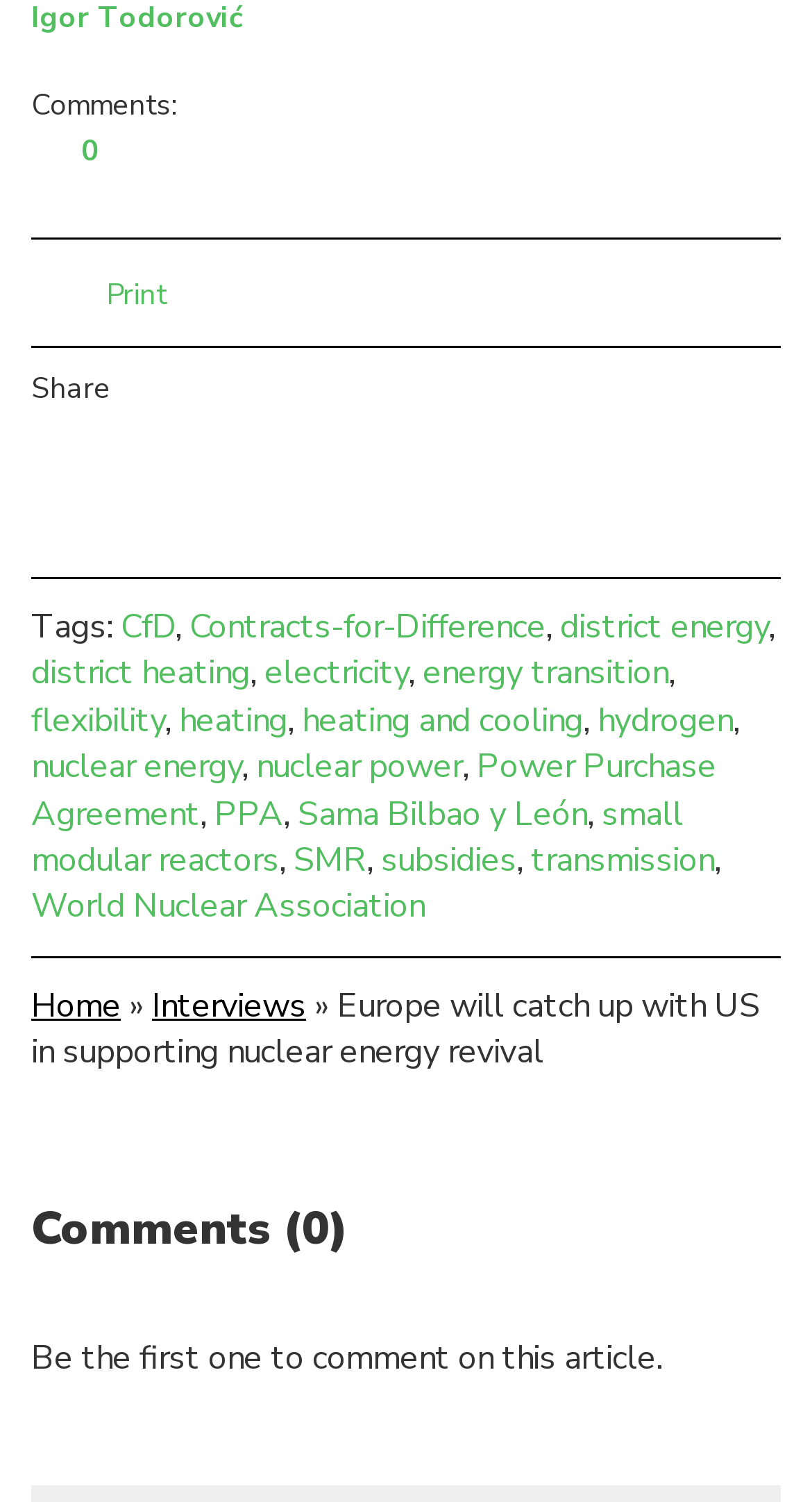How many comments are there on this article?
Please utilize the information in the image to give a detailed response to the question.

I found the static text element 'Comments (0)' which indicates the number of comments on this article.